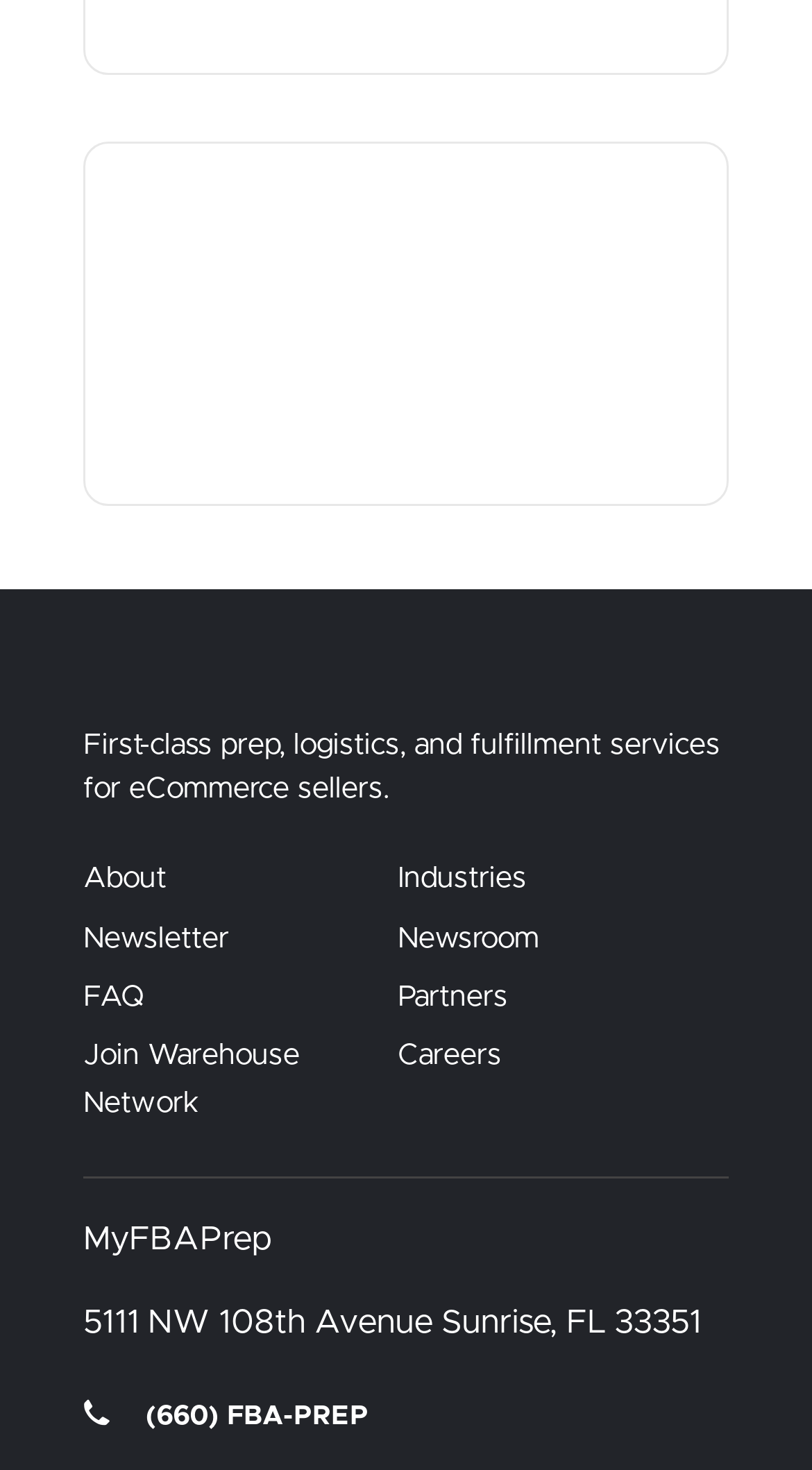Please answer the following question using a single word or phrase: 
What is the phone number of the company?

(660) FBA-PREP